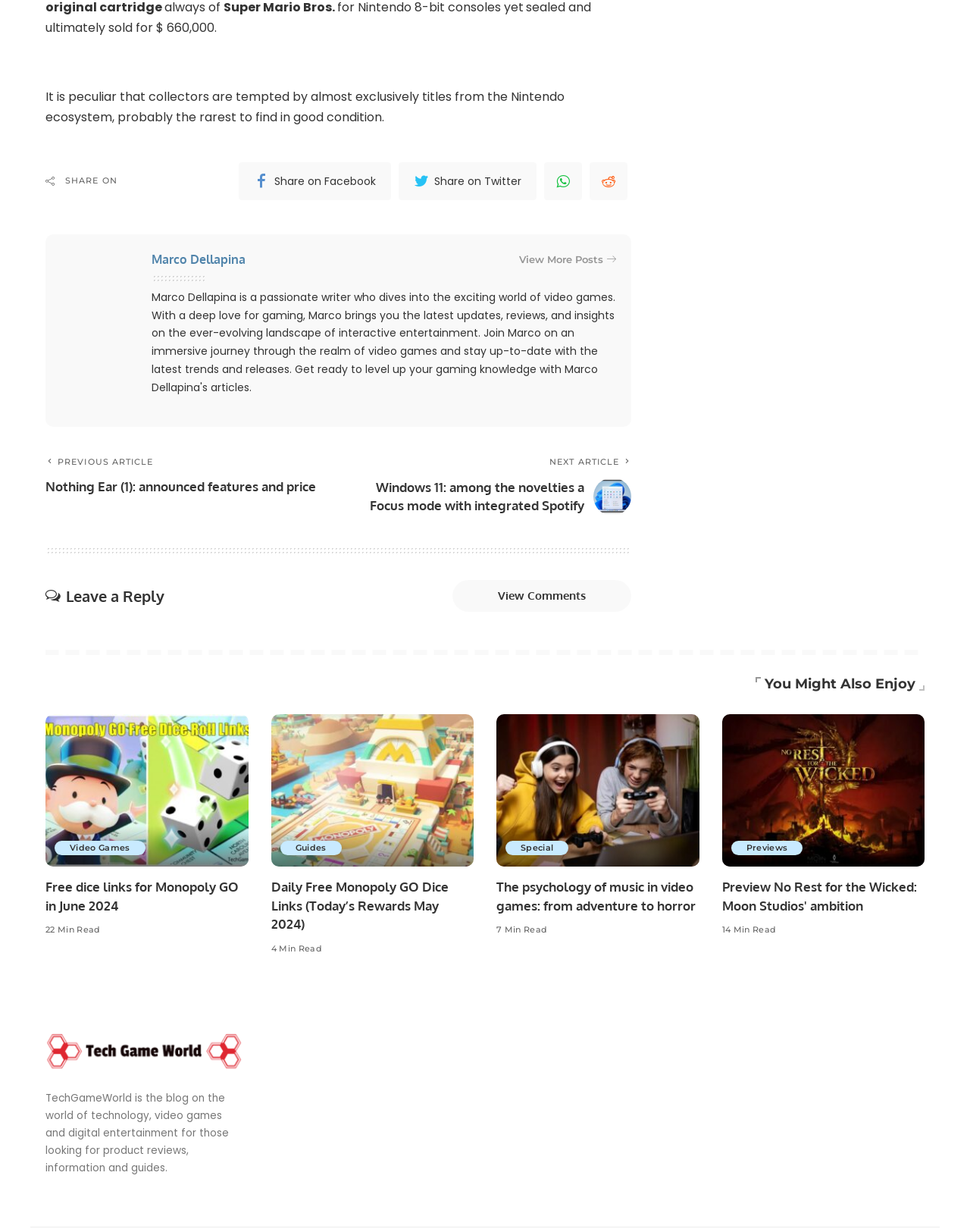What is the author of the article?
Answer with a single word or short phrase according to what you see in the image.

Marco Dellapina